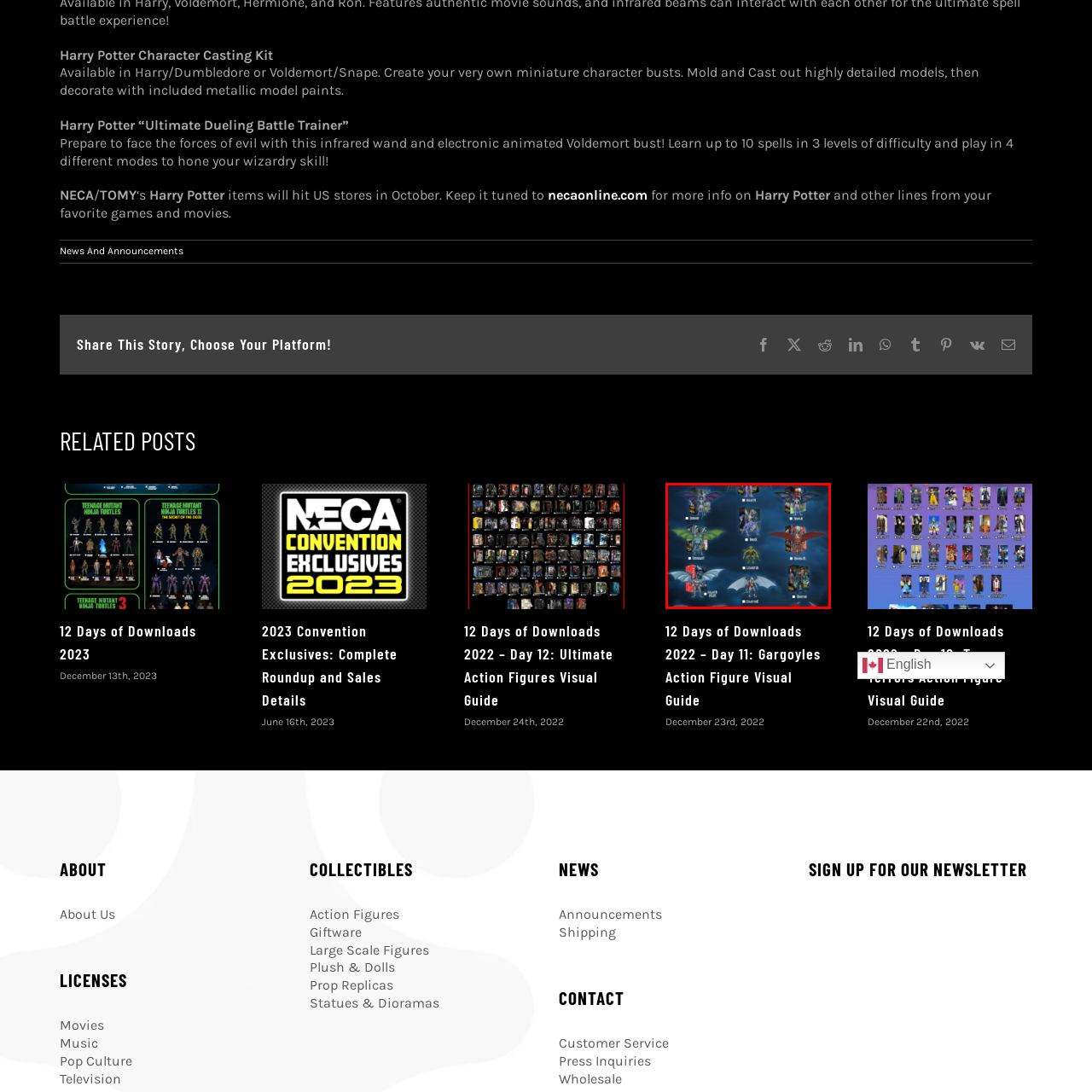Pay attention to the image encased in the red boundary and reply to the question using a single word or phrase:
Are the action figures presented with their packaging?

Yes